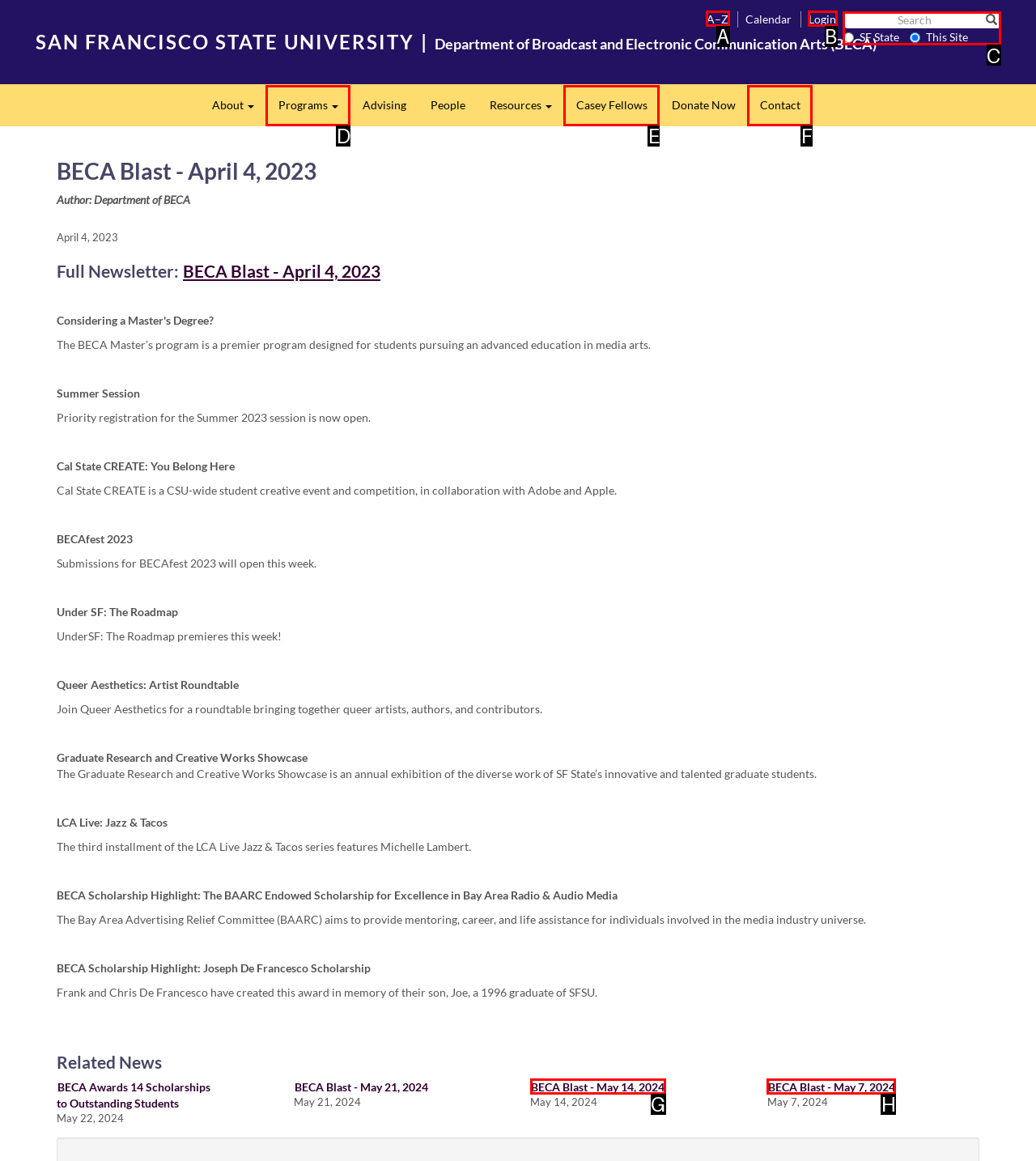Select the proper HTML element to perform the given task: Search SF State Answer with the corresponding letter from the provided choices.

C